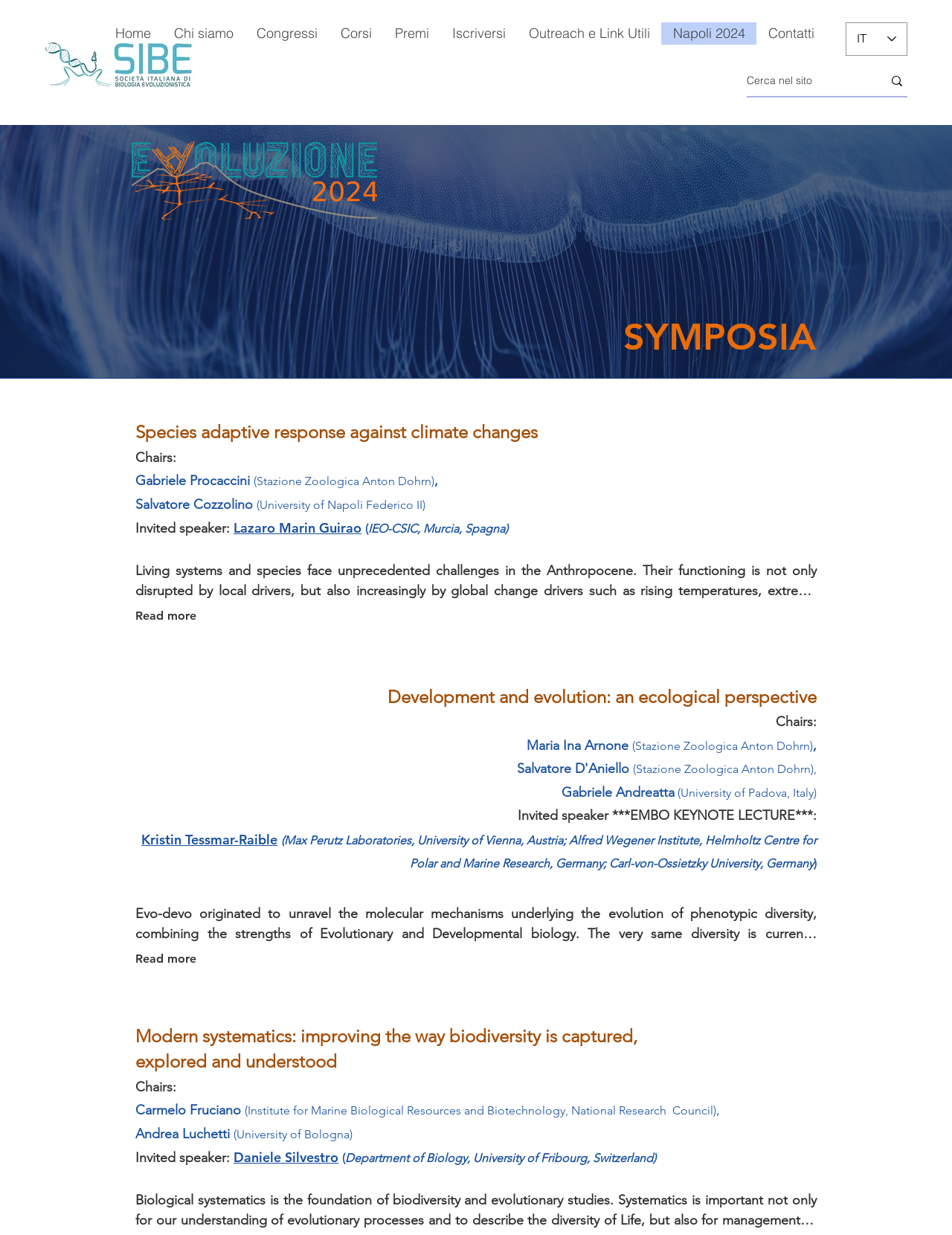Please give a succinct answer using a single word or phrase:
What is the name of the invited speaker for the first symposium?

Lazaro Marin Guirao